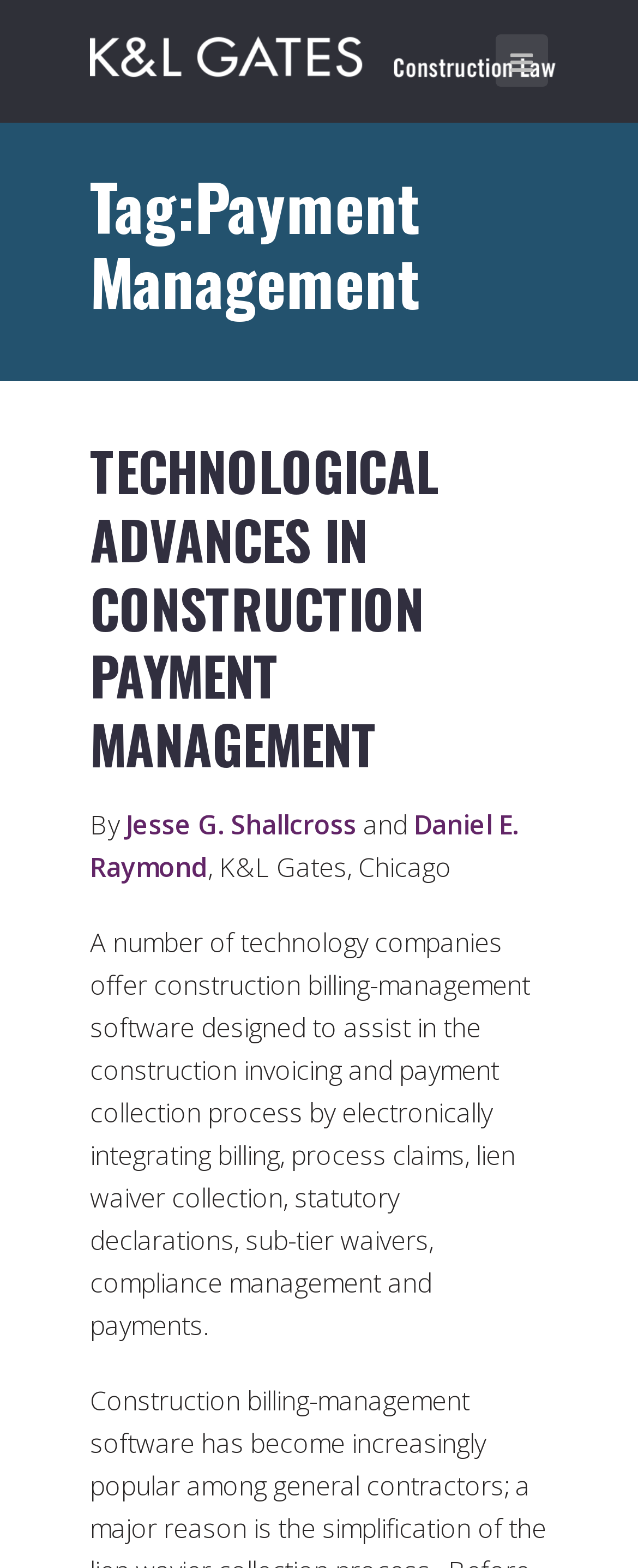Refer to the screenshot and give an in-depth answer to this question: What is the purpose of construction billing-management software?

According to the webpage, construction billing-management software is designed to assist in the construction invoicing and payment collection process by electronically integrating billing, process claims, lien waiver collection, statutory declarations, sub-tier waivers, compliance management and payments.